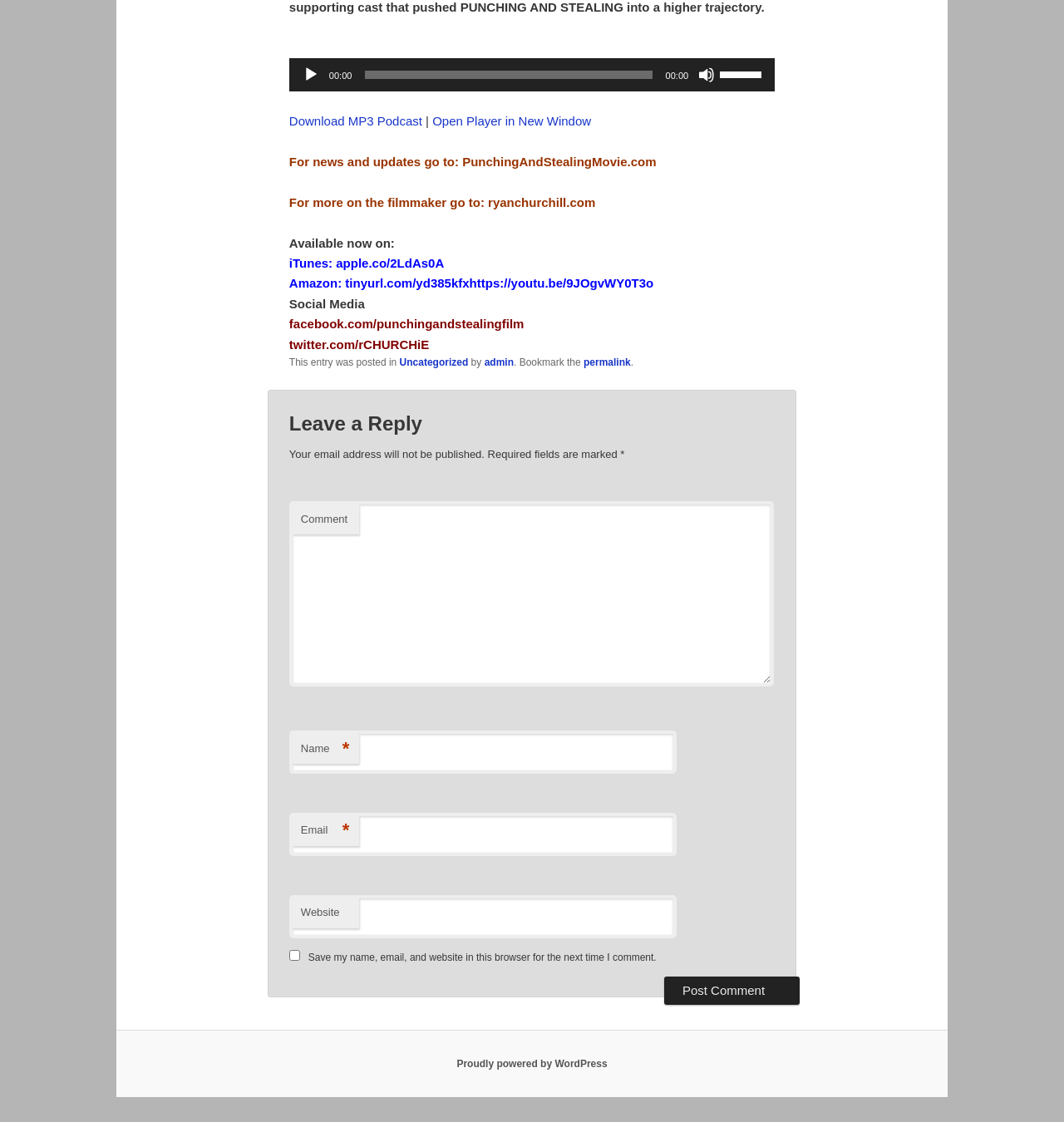Provide your answer in a single word or phrase: 
What is the website of the filmmaker?

ryanchurchill.com